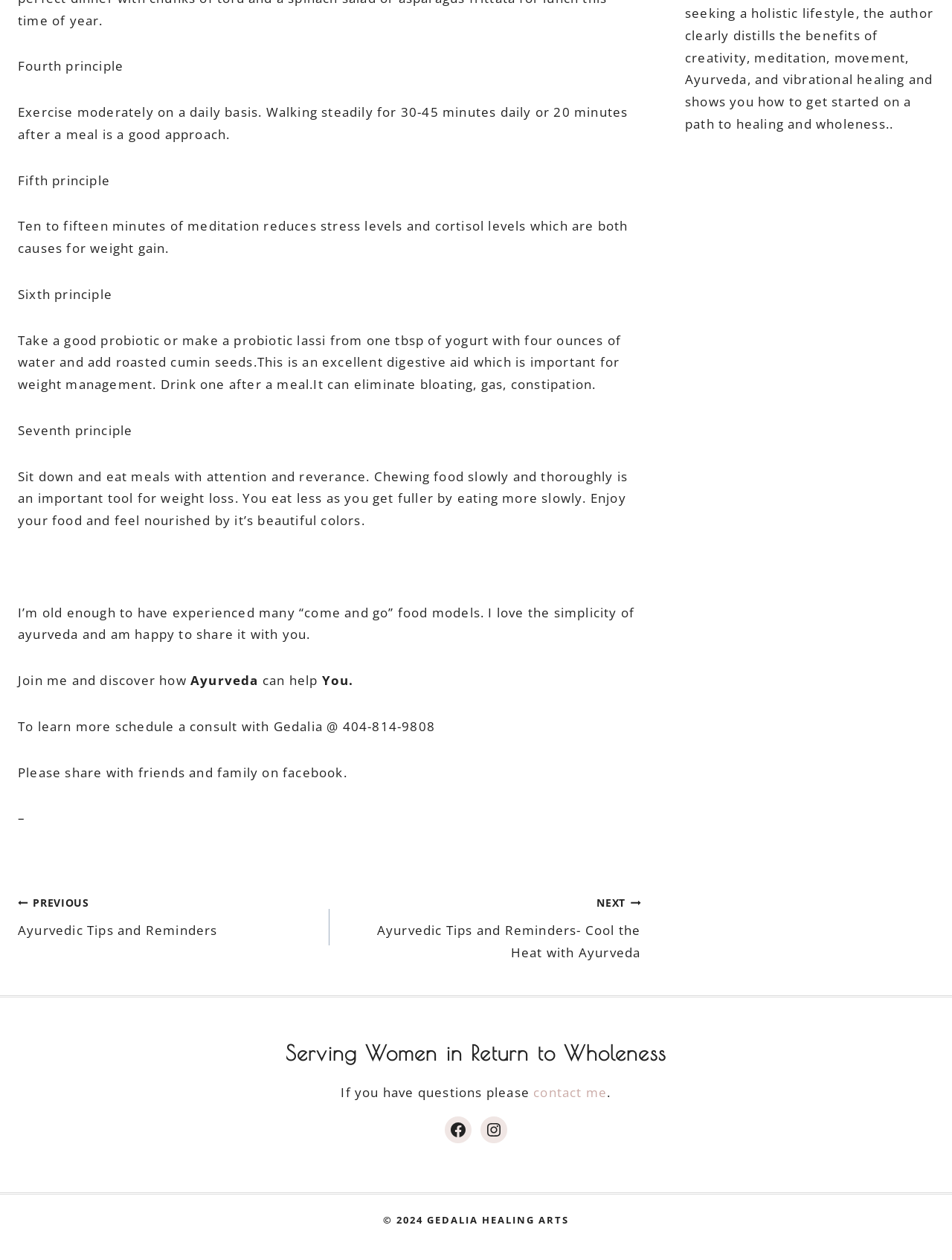Using the details from the image, please elaborate on the following question: What is the name of the healing arts mentioned on the webpage?

The webpage has a copyright notice at the bottom, '© 2024 GEDALIA HEALING ARTS', which indicates that the name of the healing arts mentioned on the webpage is Gedalia Healing Arts.